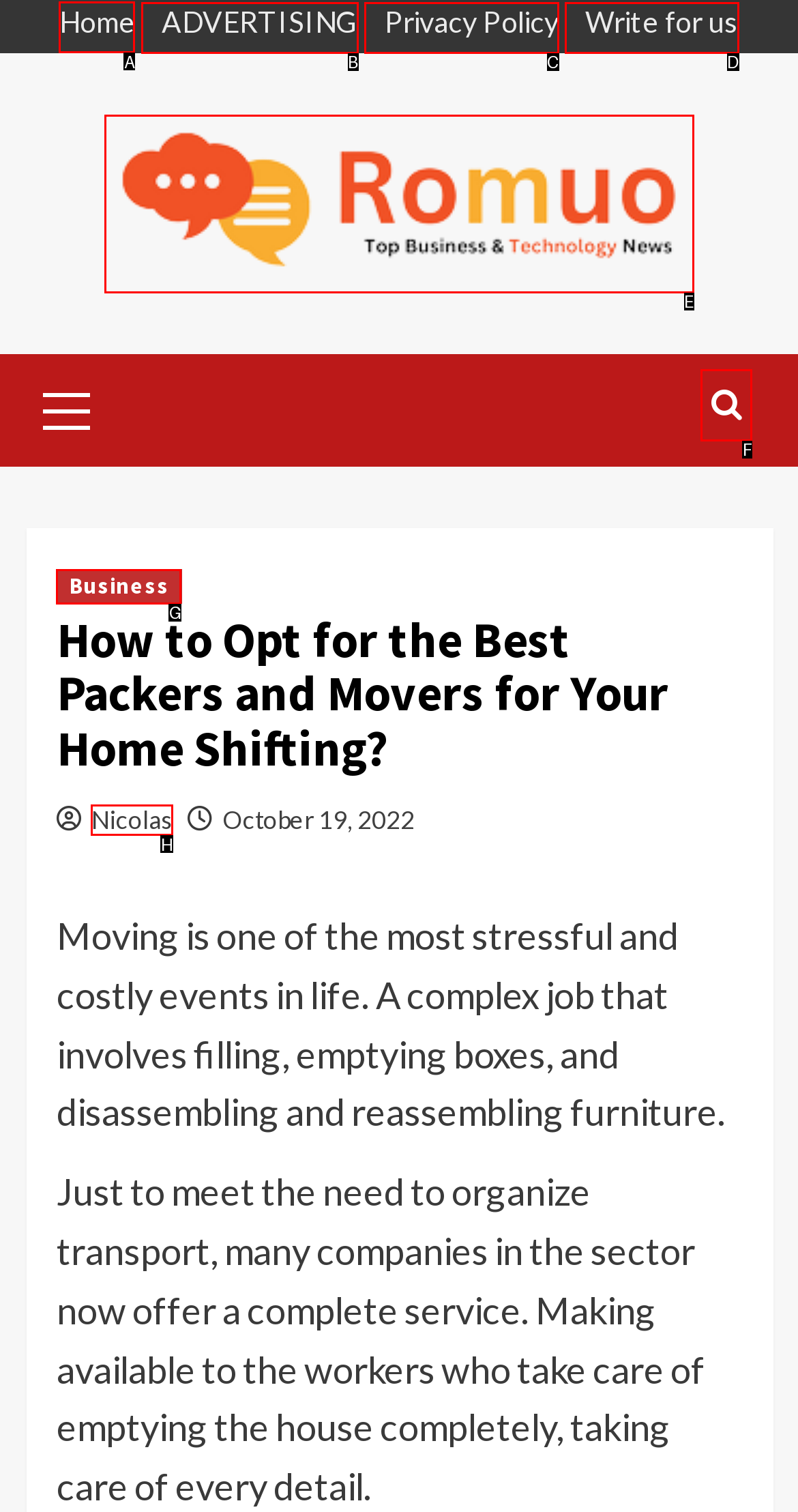Tell me which letter corresponds to the UI element that should be clicked to fulfill this instruction: go to home page
Answer using the letter of the chosen option directly.

A